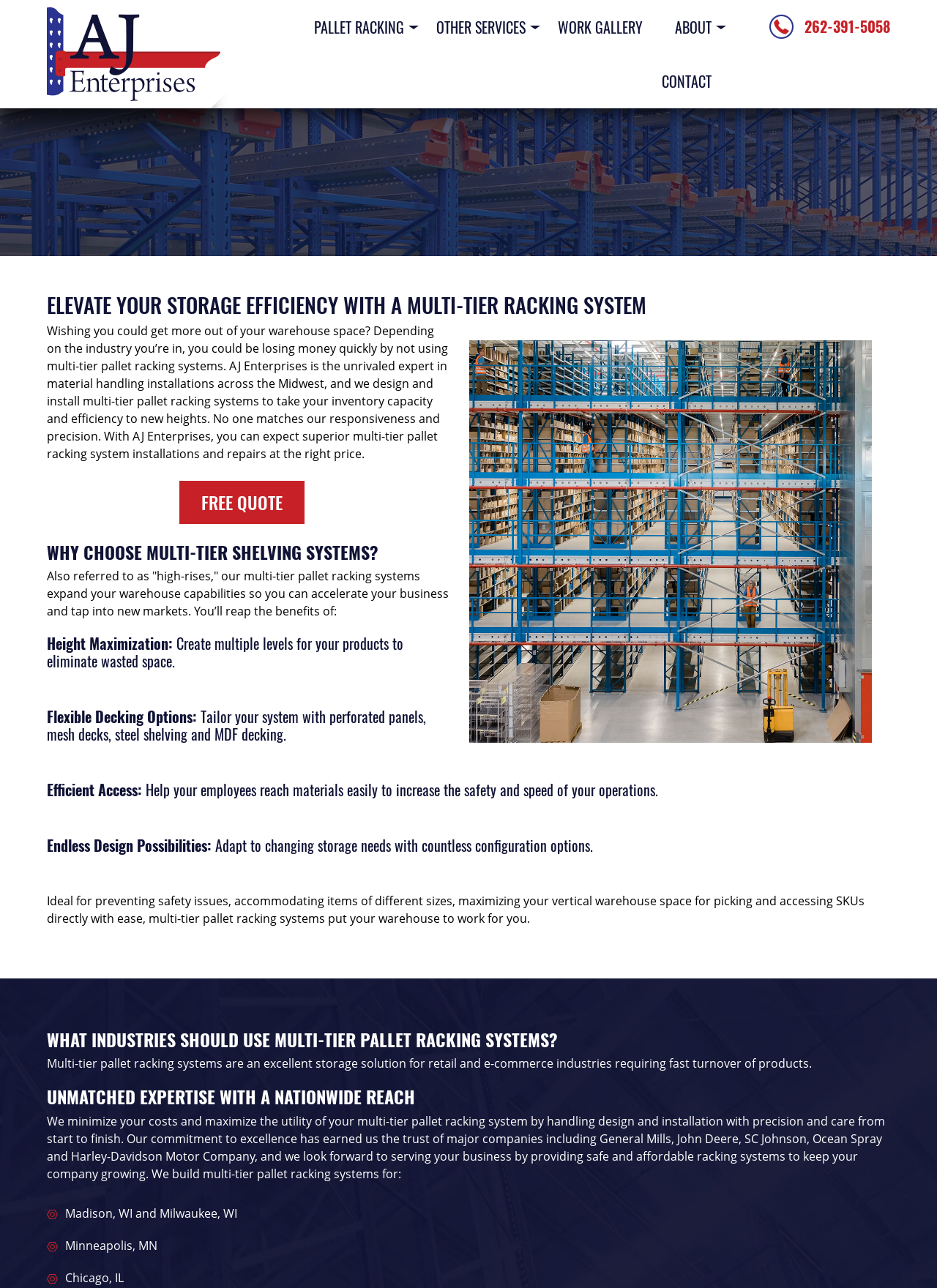Locate the bounding box coordinates of the segment that needs to be clicked to meet this instruction: "Learn more about 'Mezzanine Installation'".

[0.45, 0.042, 0.716, 0.064]